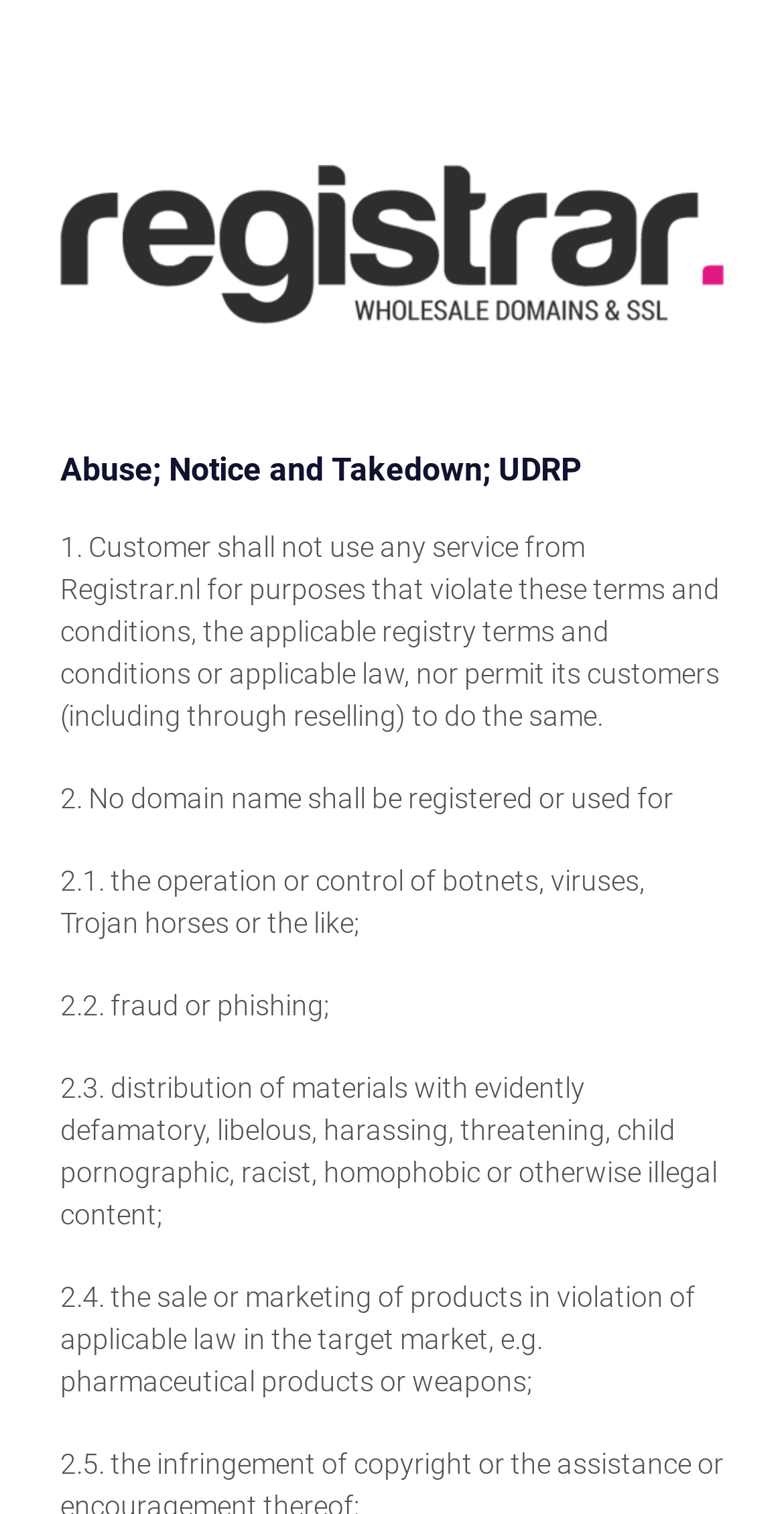How many types of prohibited activities are listed?
Respond to the question with a single word or phrase according to the image.

4